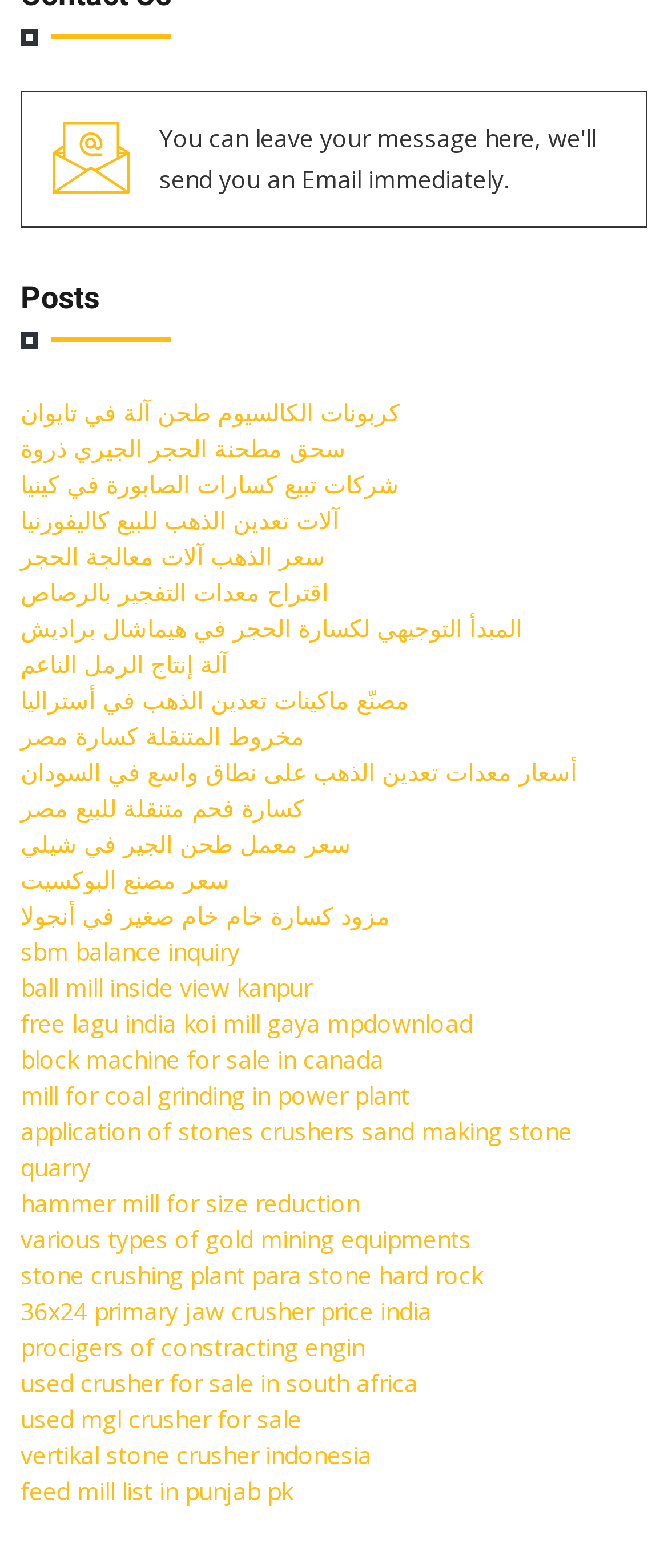Please provide a brief answer to the question using only one word or phrase: 
Is there a contact form on this webpage?

Yes